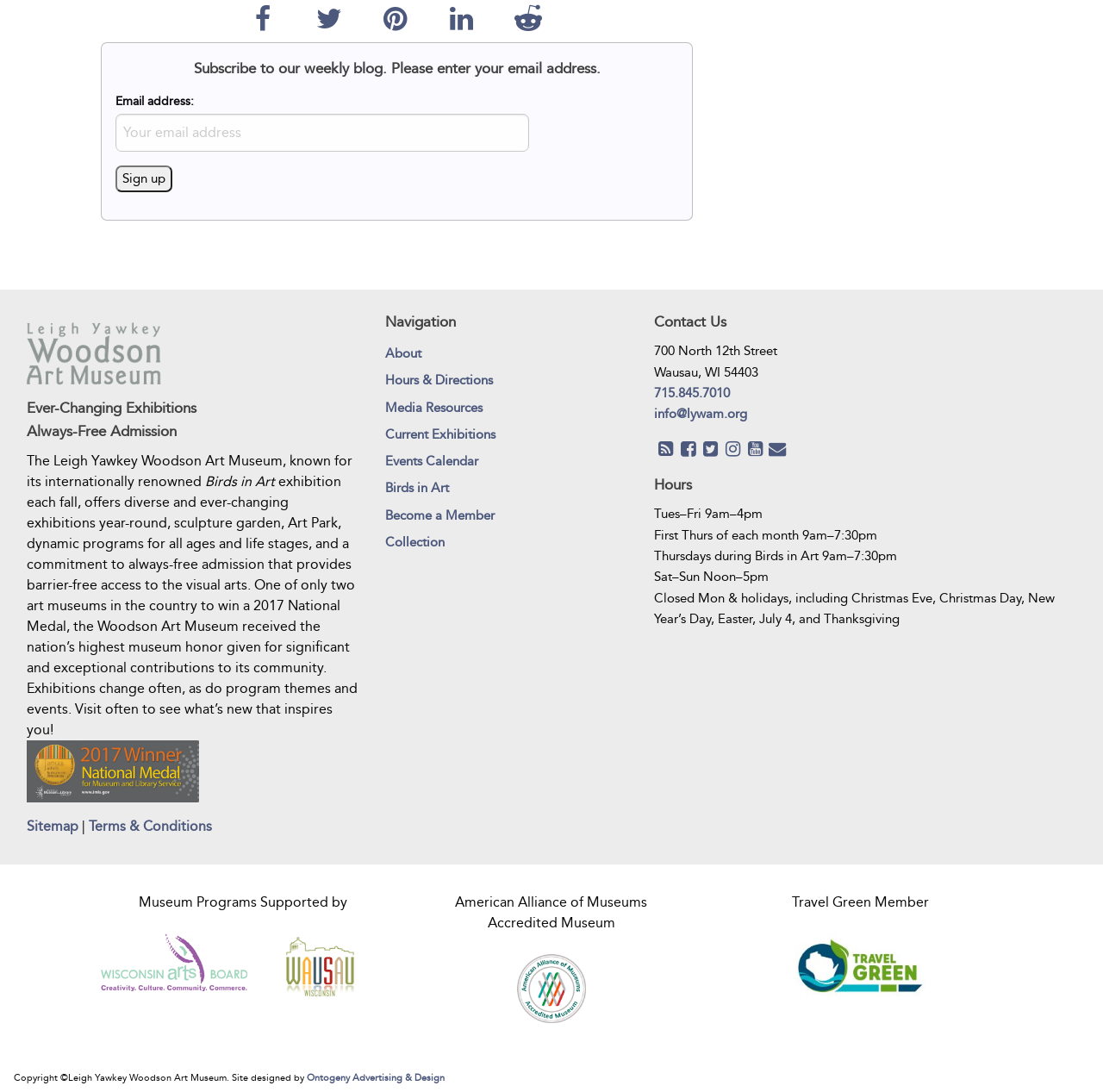Identify the bounding box coordinates of the region that should be clicked to execute the following instruction: "Learn about the museum".

[0.349, 0.312, 0.57, 0.337]